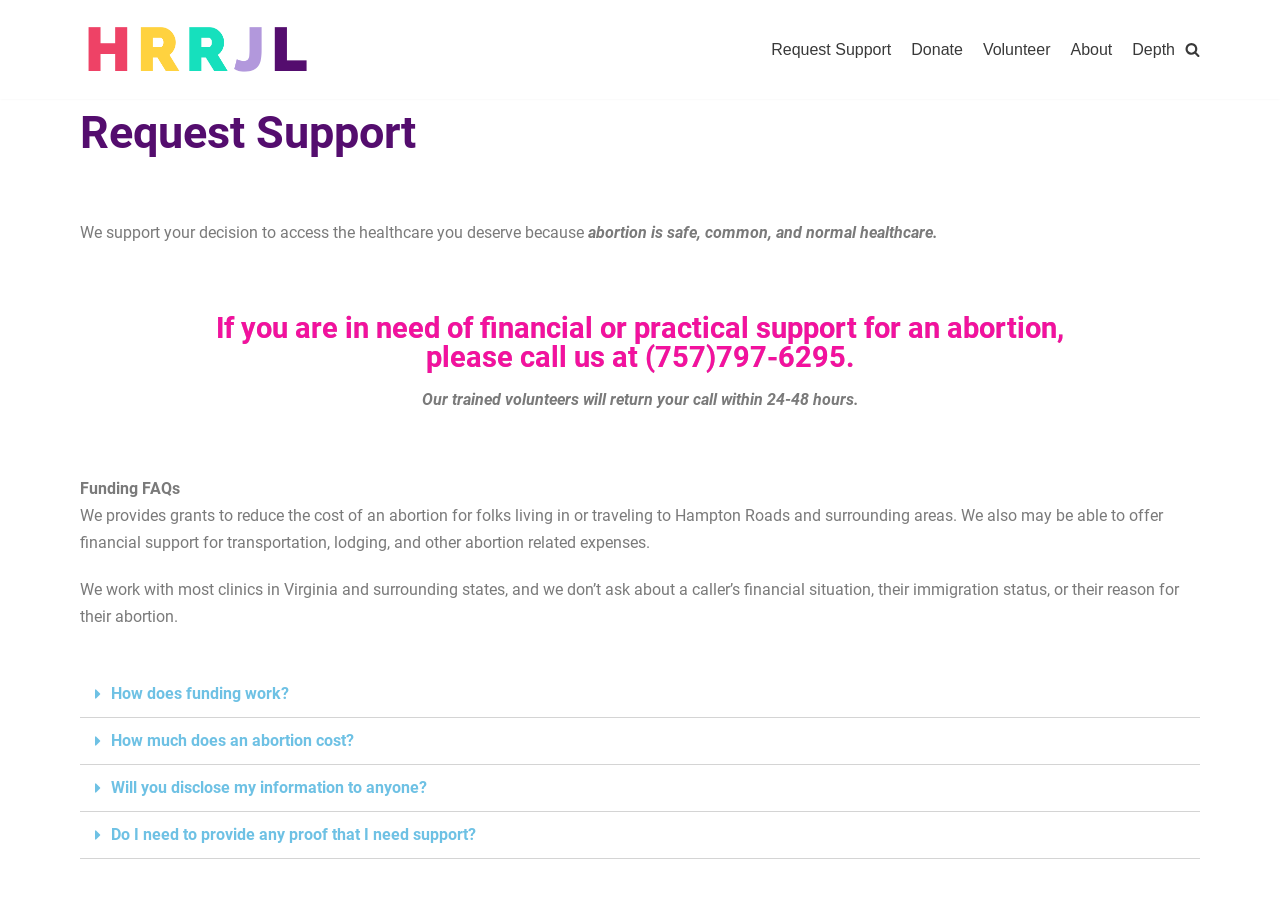Please give the bounding box coordinates of the area that should be clicked to fulfill the following instruction: "Click the 'Donate' link in the primary menu". The coordinates should be in the format of four float numbers from 0 to 1, i.e., [left, top, right, bottom].

[0.712, 0.041, 0.752, 0.069]